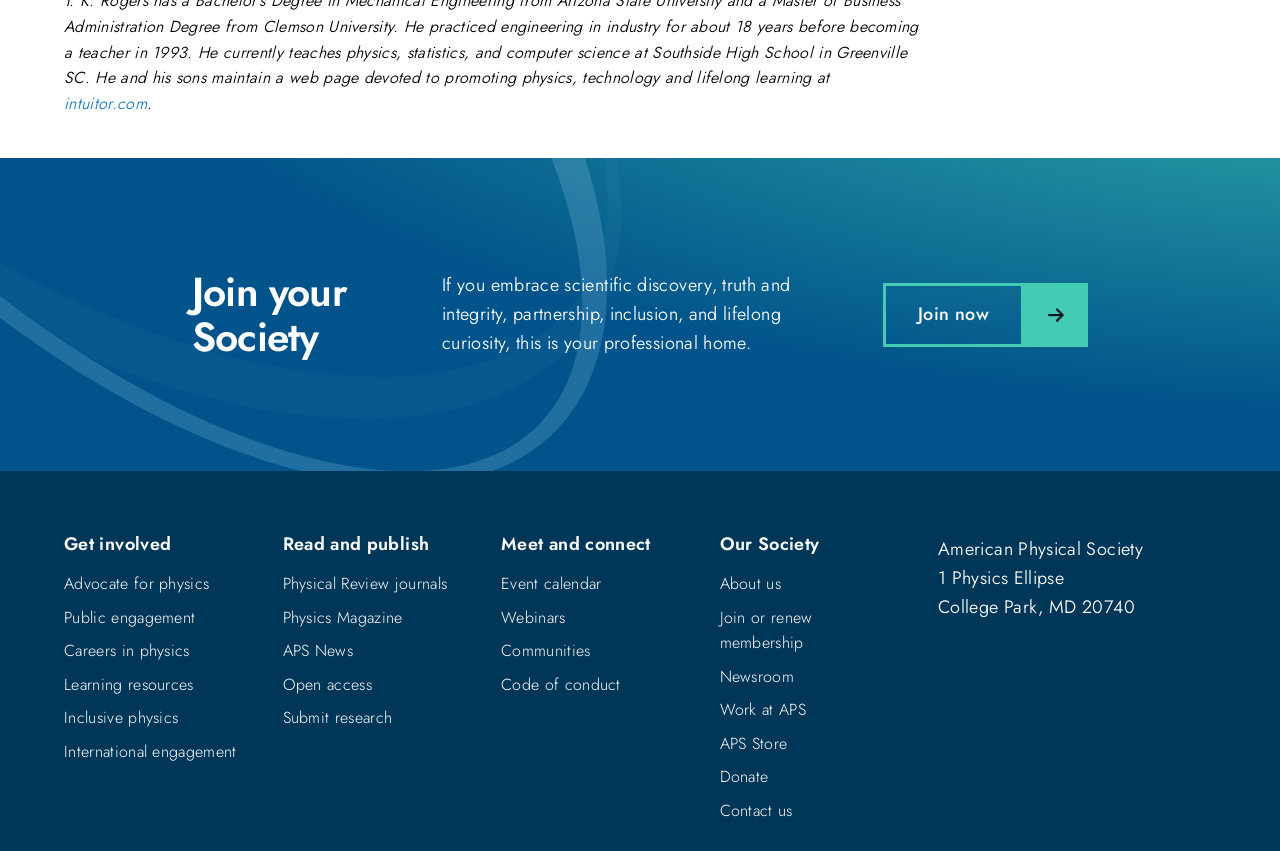Determine the bounding box of the UI component based on this description: "Newsroom". The bounding box coordinates should be four float values between 0 and 1, i.e., [left, top, right, bottom].

[0.562, 0.781, 0.62, 0.808]